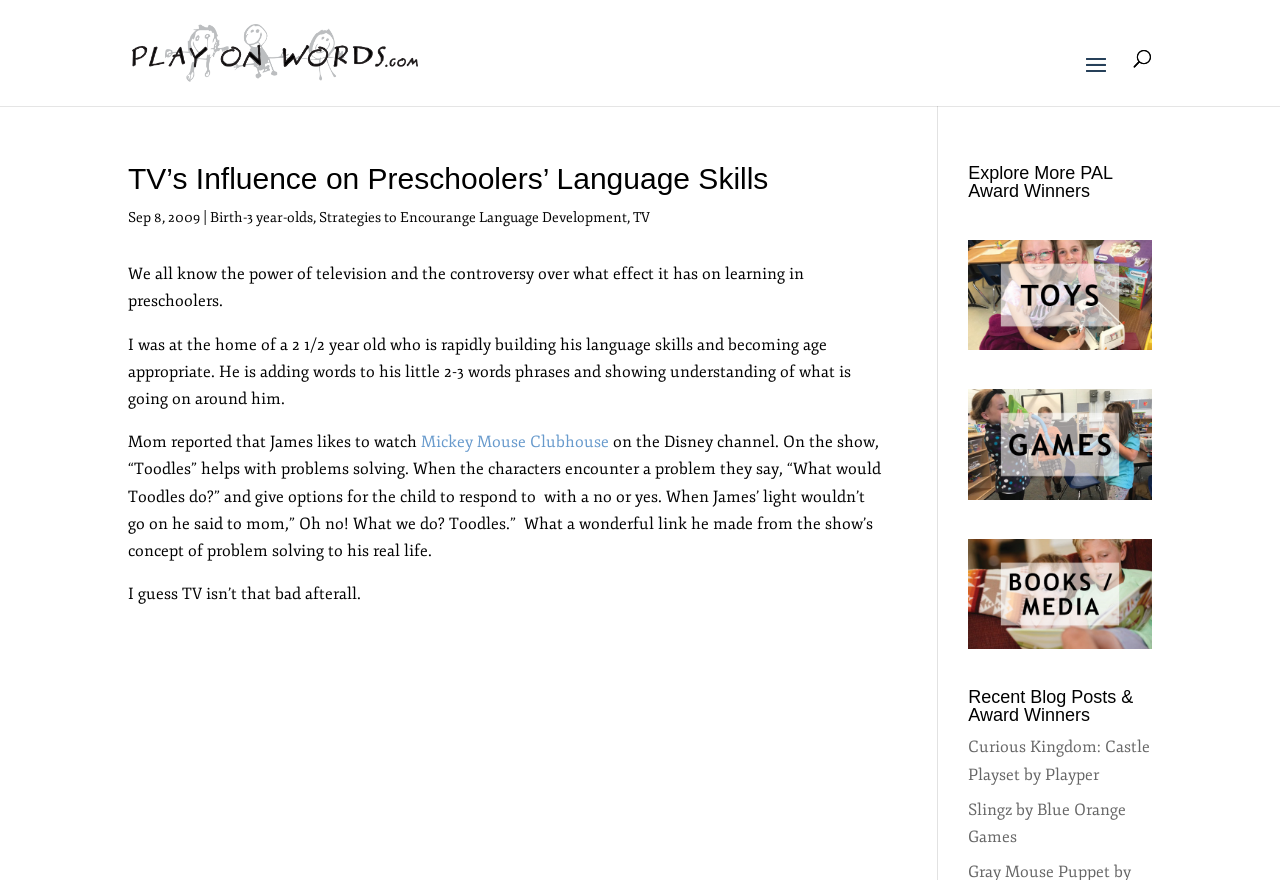How many recent blog posts are listed?
Please provide a single word or phrase as your answer based on the image.

2